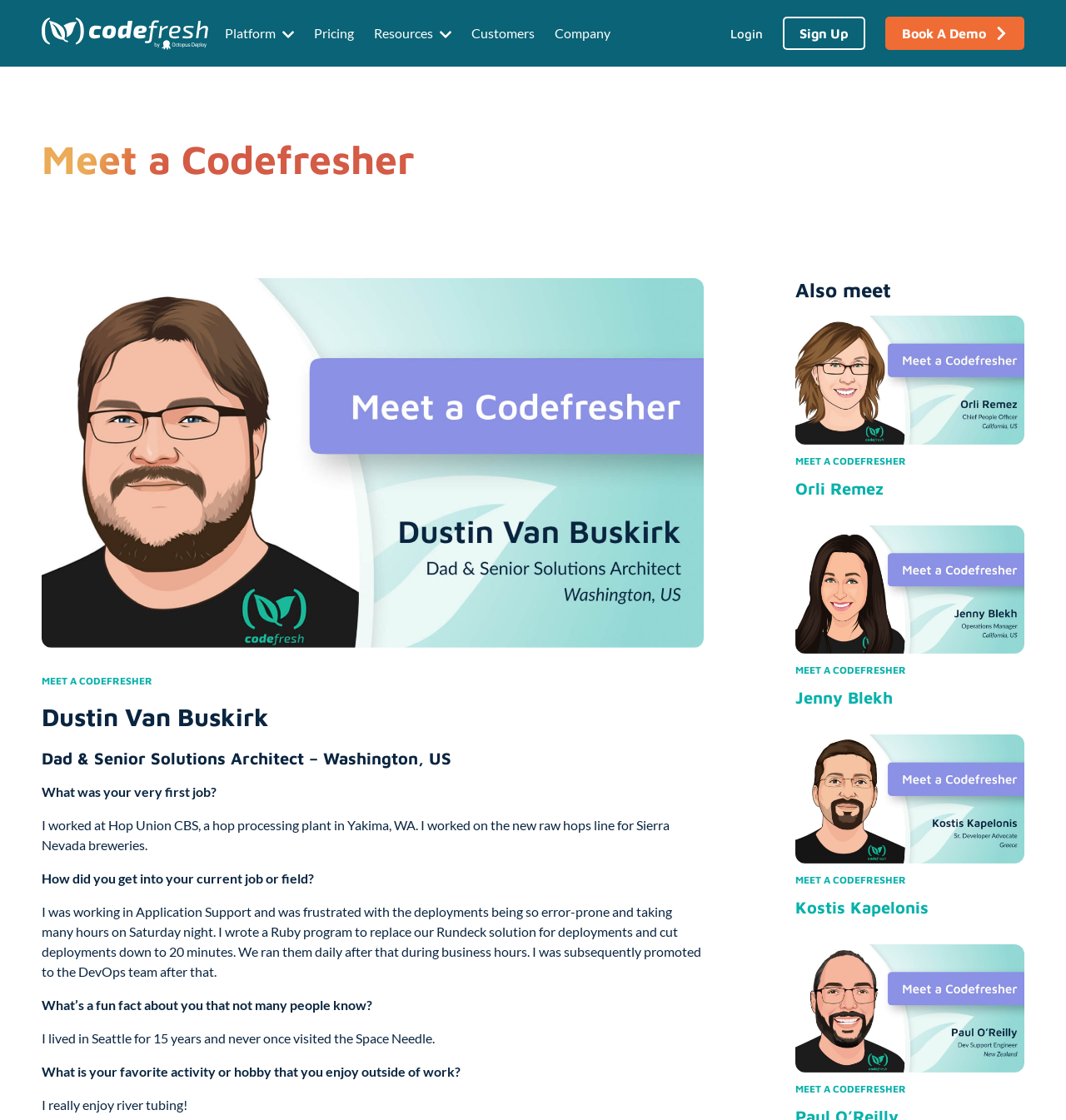Extract the primary heading text from the webpage.

Dustin Van Buskirk